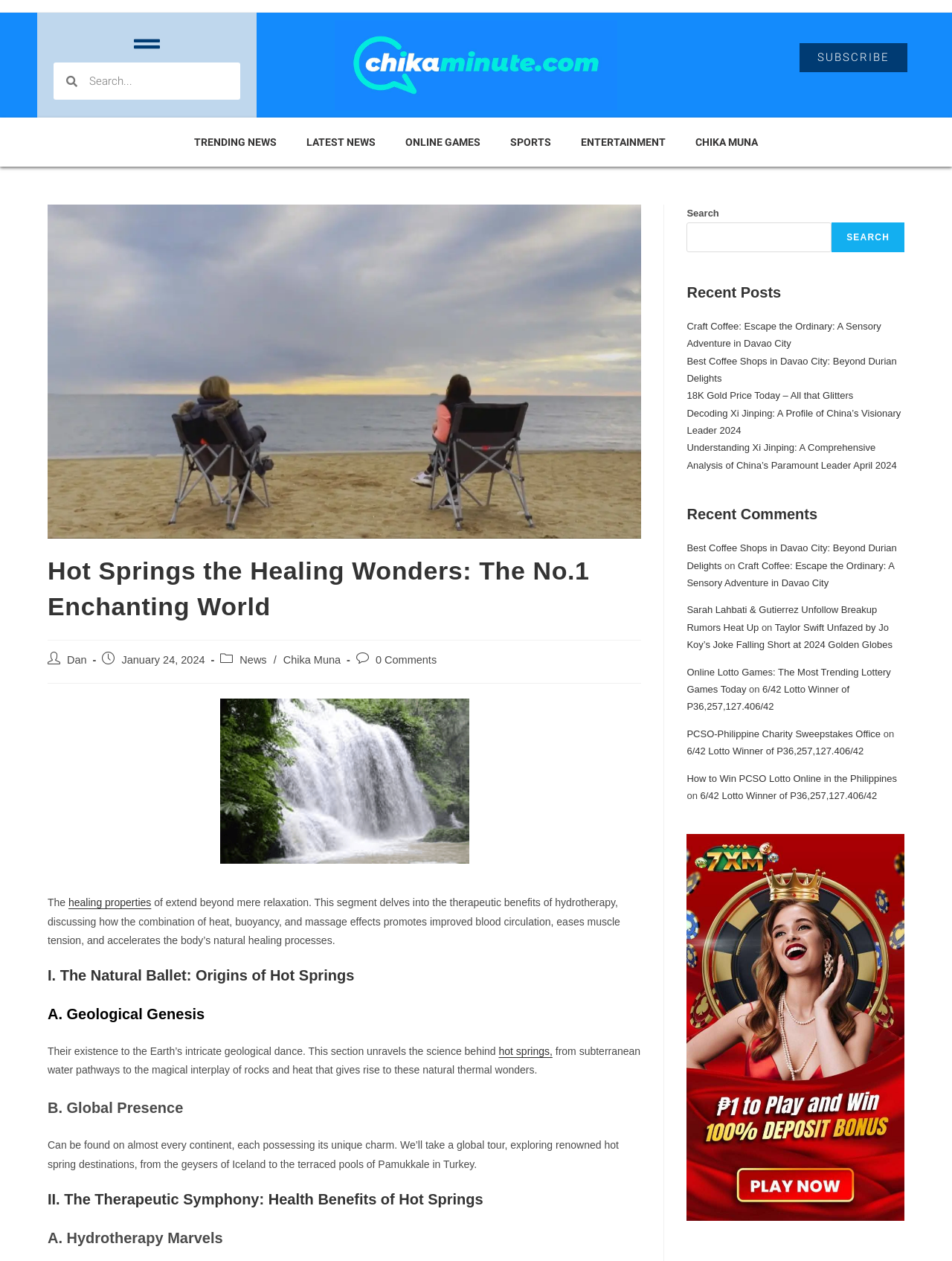Identify the bounding box for the UI element that is described as follows: "Dan".

[0.07, 0.518, 0.091, 0.528]